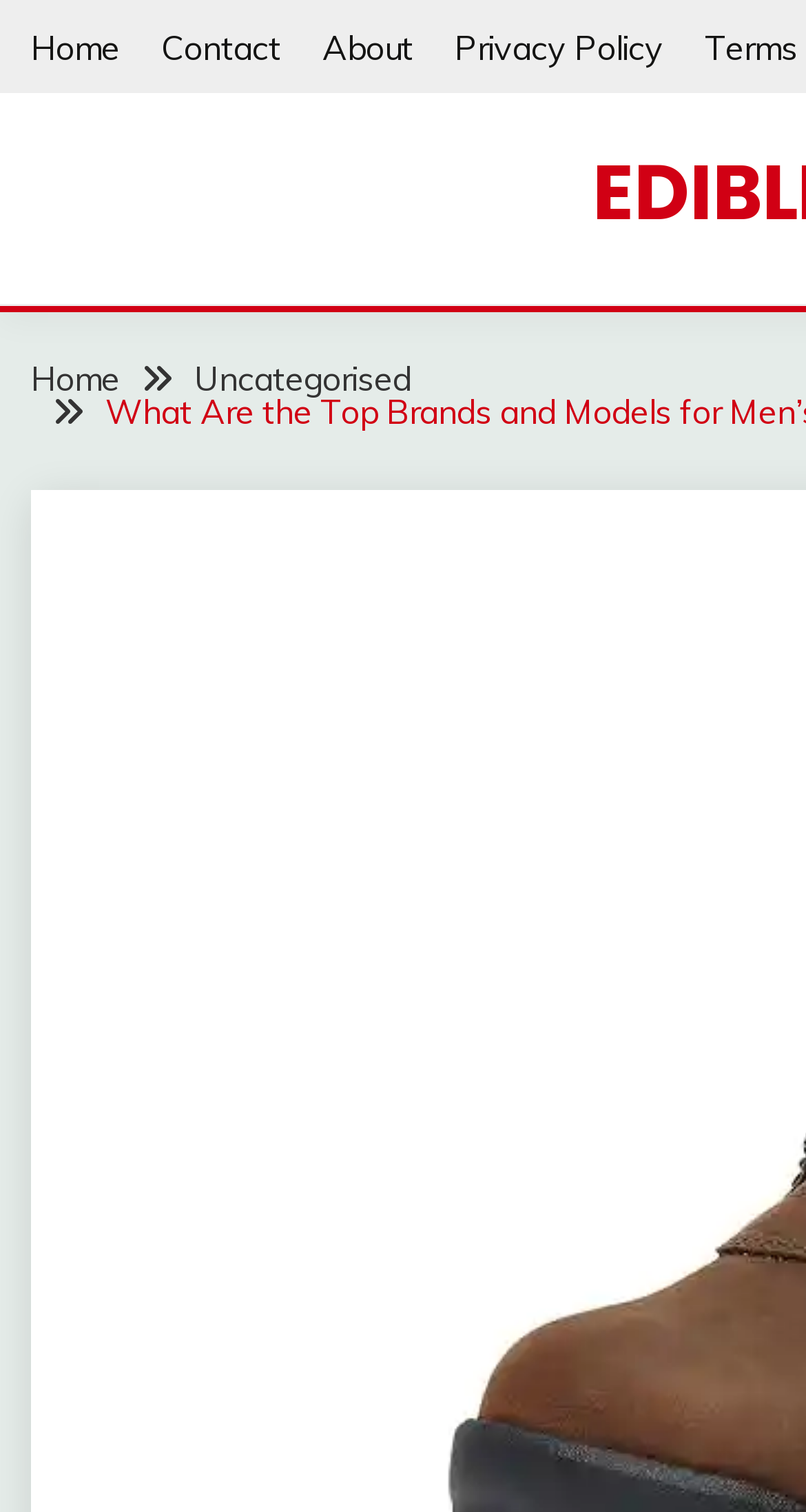Ascertain the bounding box coordinates for the UI element detailed here: "Home". The coordinates should be provided as [left, top, right, bottom] with each value being a float between 0 and 1.

[0.038, 0.236, 0.149, 0.264]